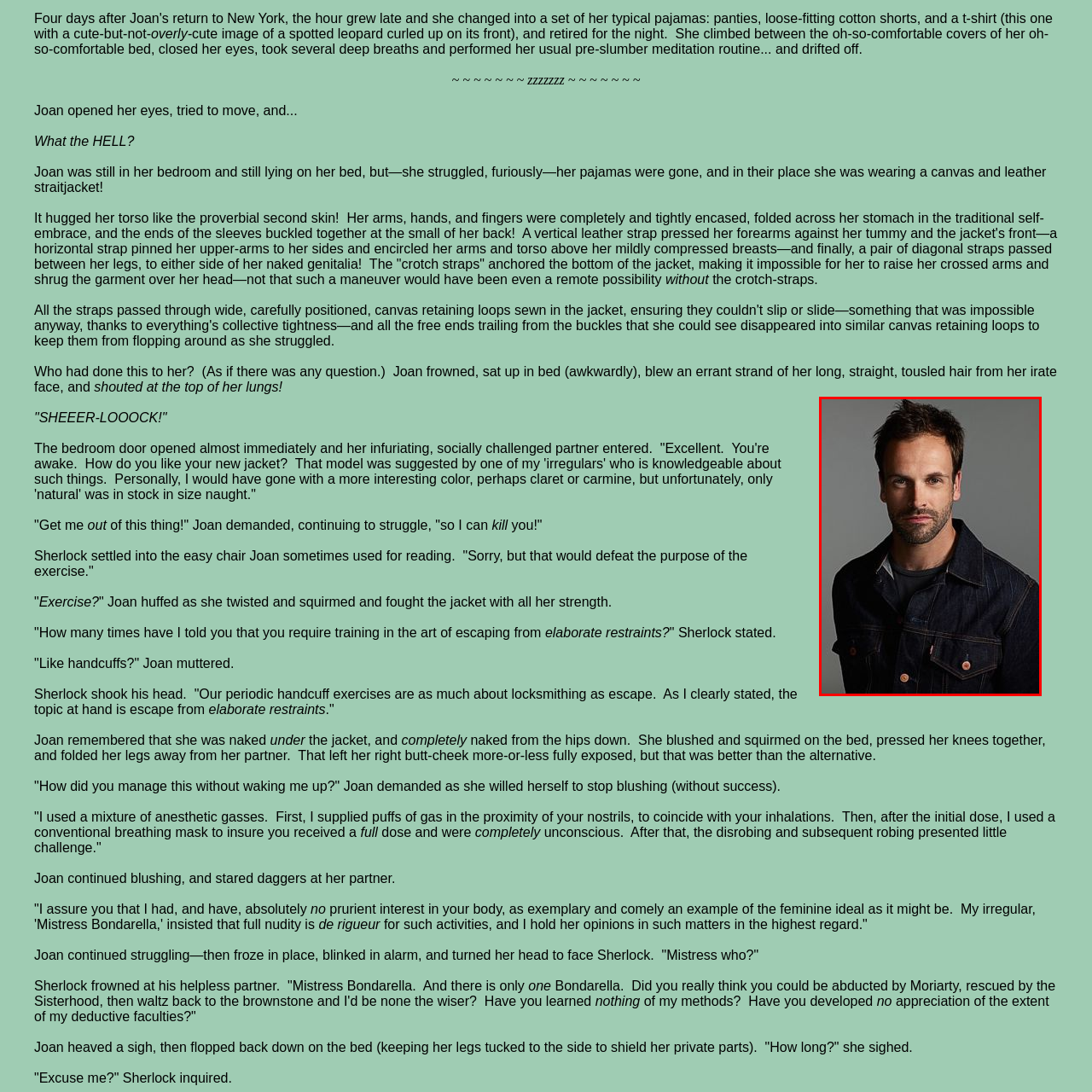What does the man's expression convey?
Check the image inside the red bounding box and provide your answer in a single word or short phrase.

Strength and resilience